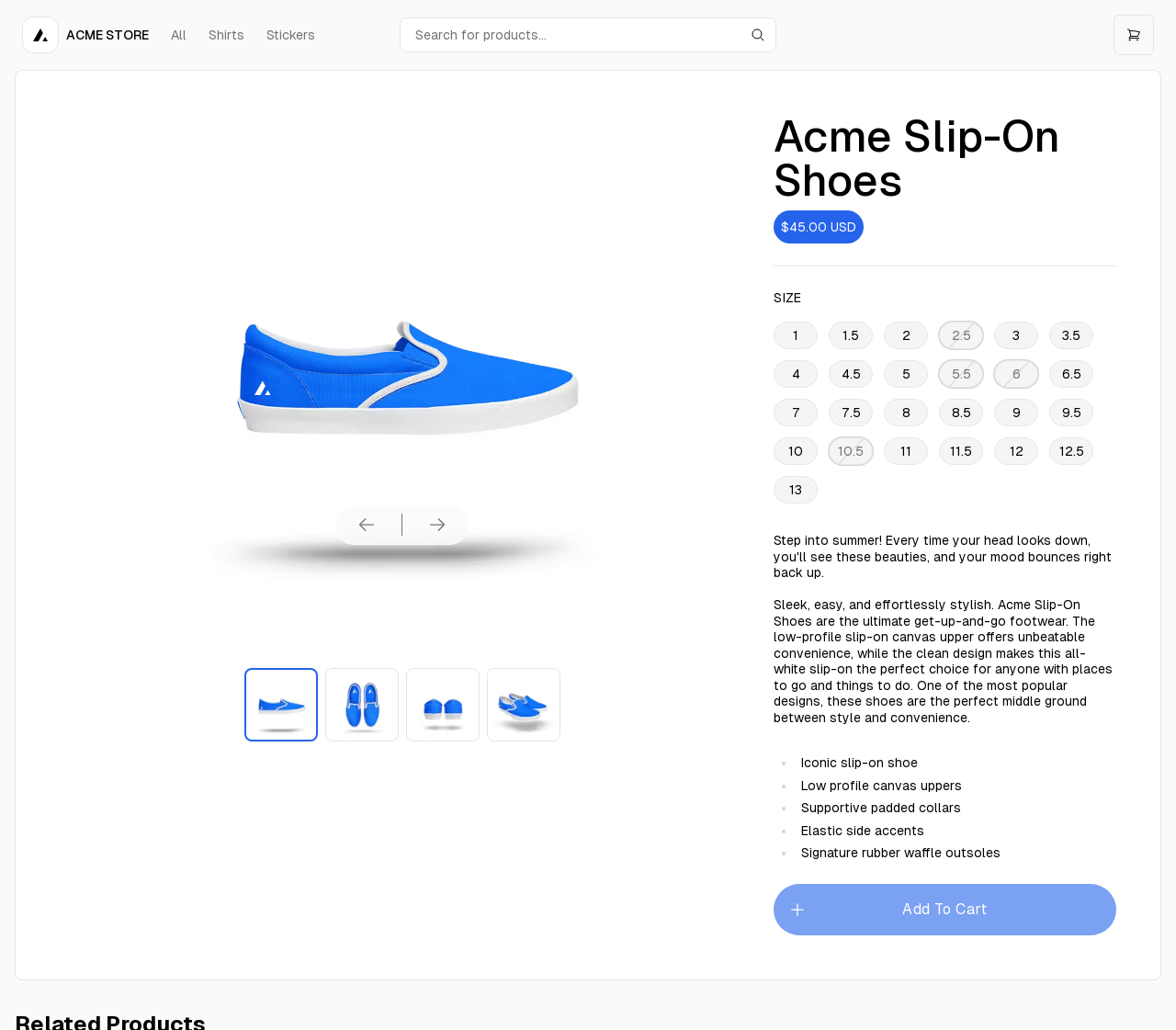Please determine the bounding box coordinates of the element's region to click for the following instruction: "Click the Acme Store logo".

[0.019, 0.016, 0.127, 0.052]